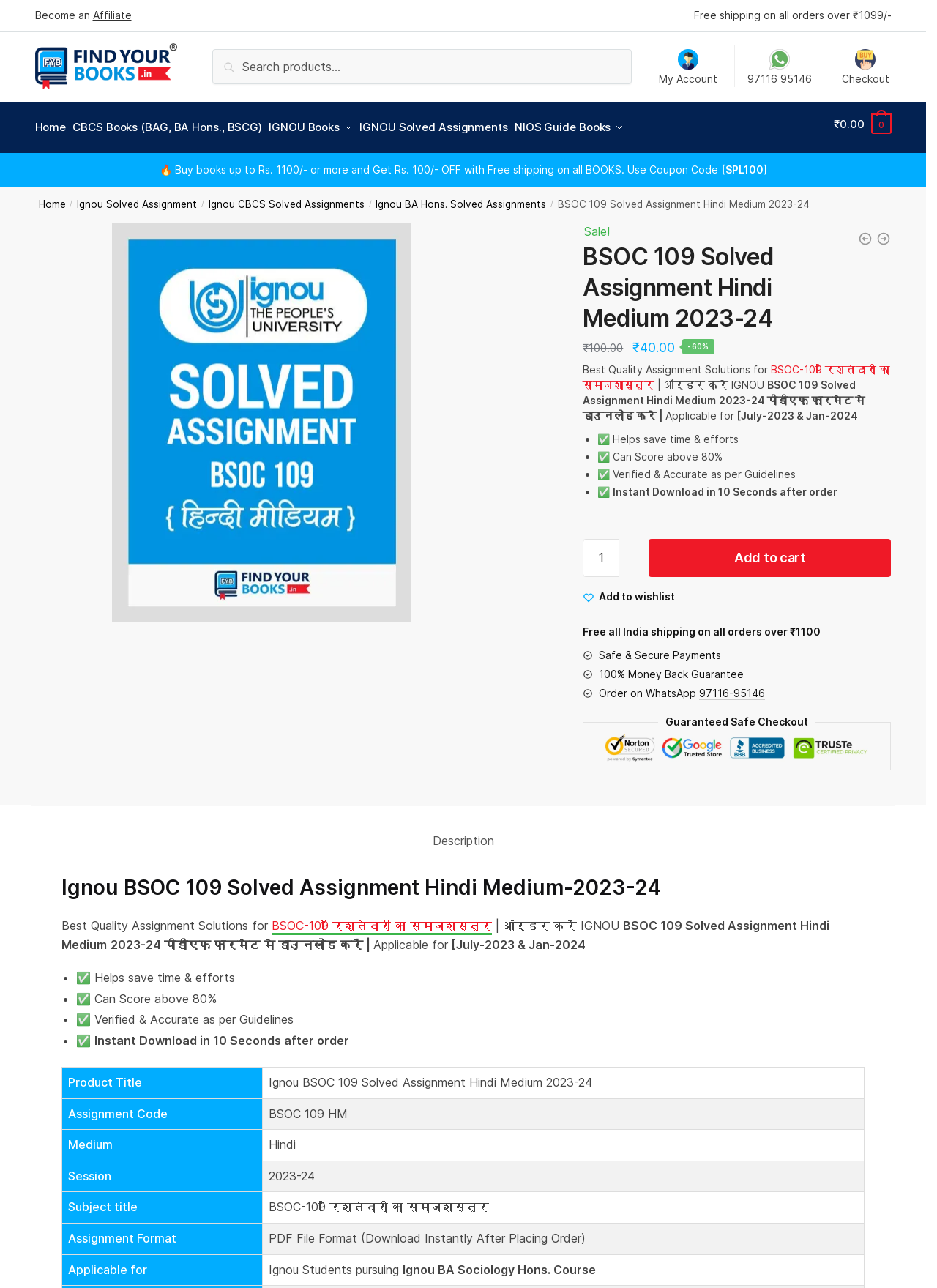What is the price of the BSOC 109 Solved Assignment?
Please provide a comprehensive answer based on the details in the screenshot.

I found the price of the BSOC 109 Solved Assignment by looking at the product information section, where it says '₹40.00' with a discount of 60%.